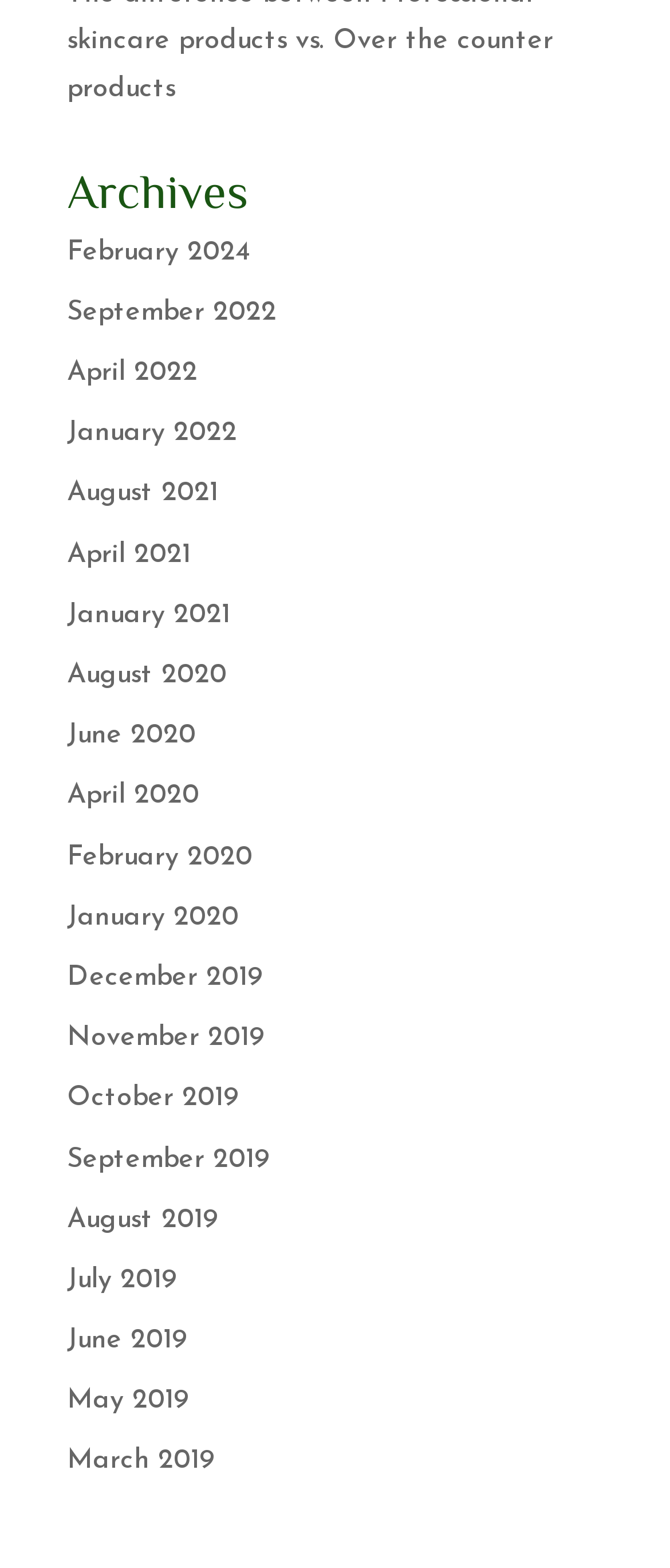Answer the following in one word or a short phrase: 
How many links are available on this webpage?

33